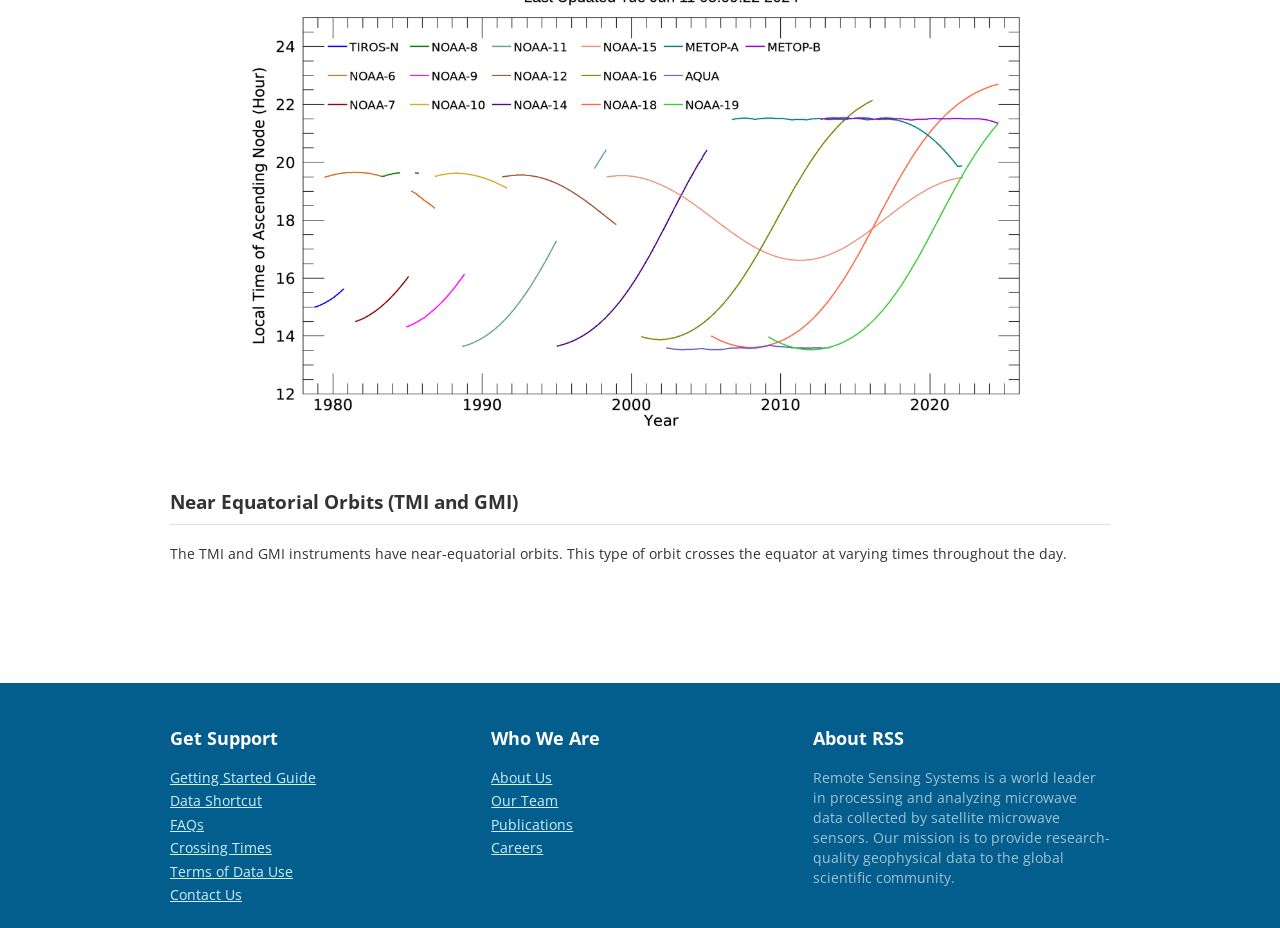Answer briefly with one word or phrase:
What type of orbits do TMI and GMI instruments have?

Near-equatorial orbits